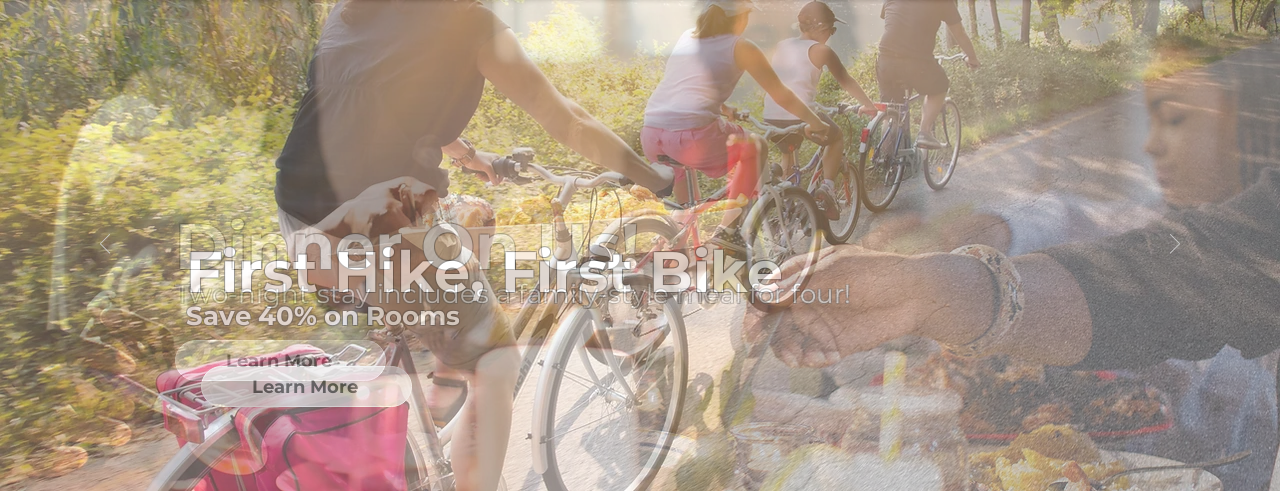What is the purpose of the call-to-action button?
Please provide a single word or phrase in response based on the screenshot.

To invite viewers to explore the resort's offerings